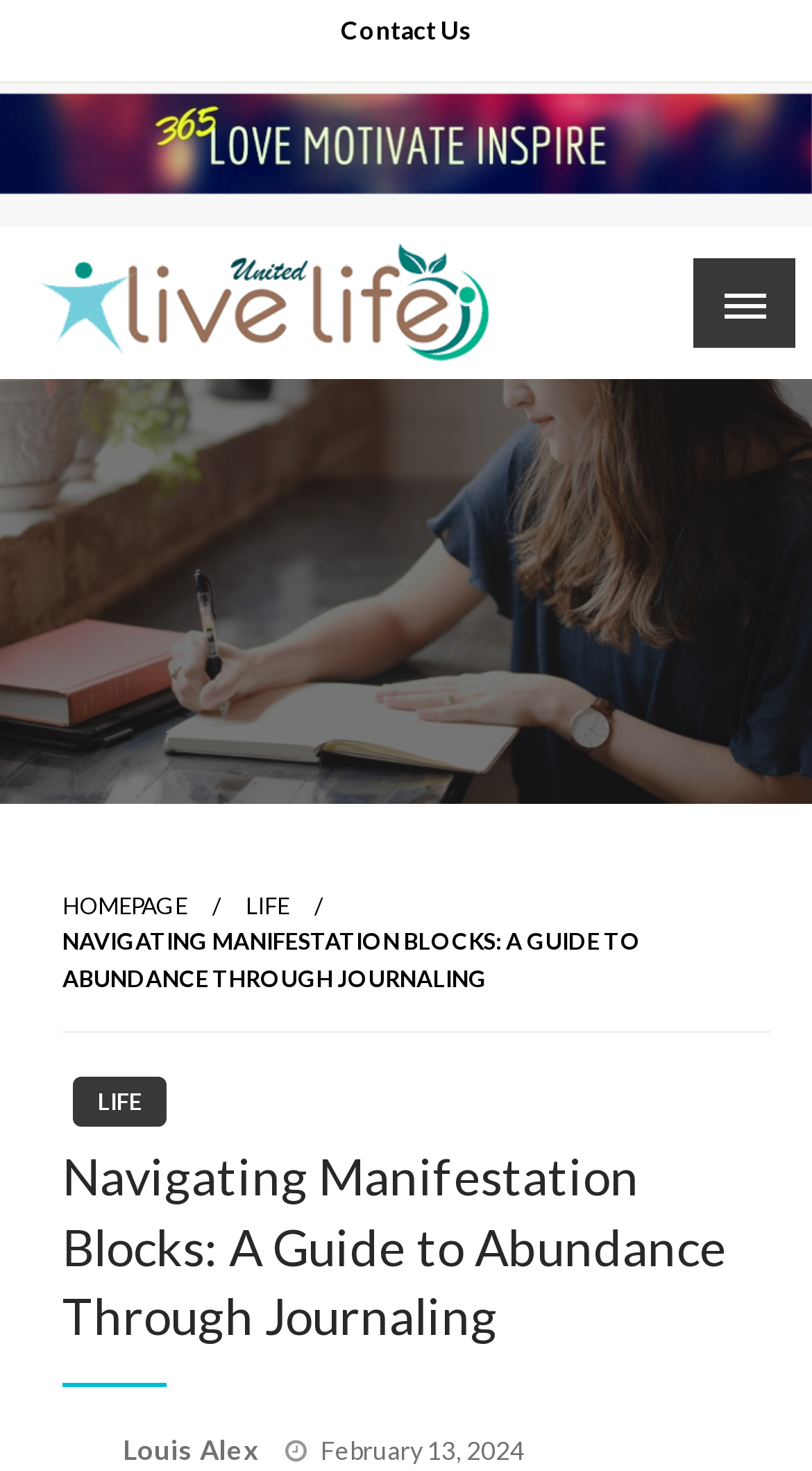Determine the bounding box coordinates for the region that must be clicked to execute the following instruction: "Click on the 'Chemistry' link".

None